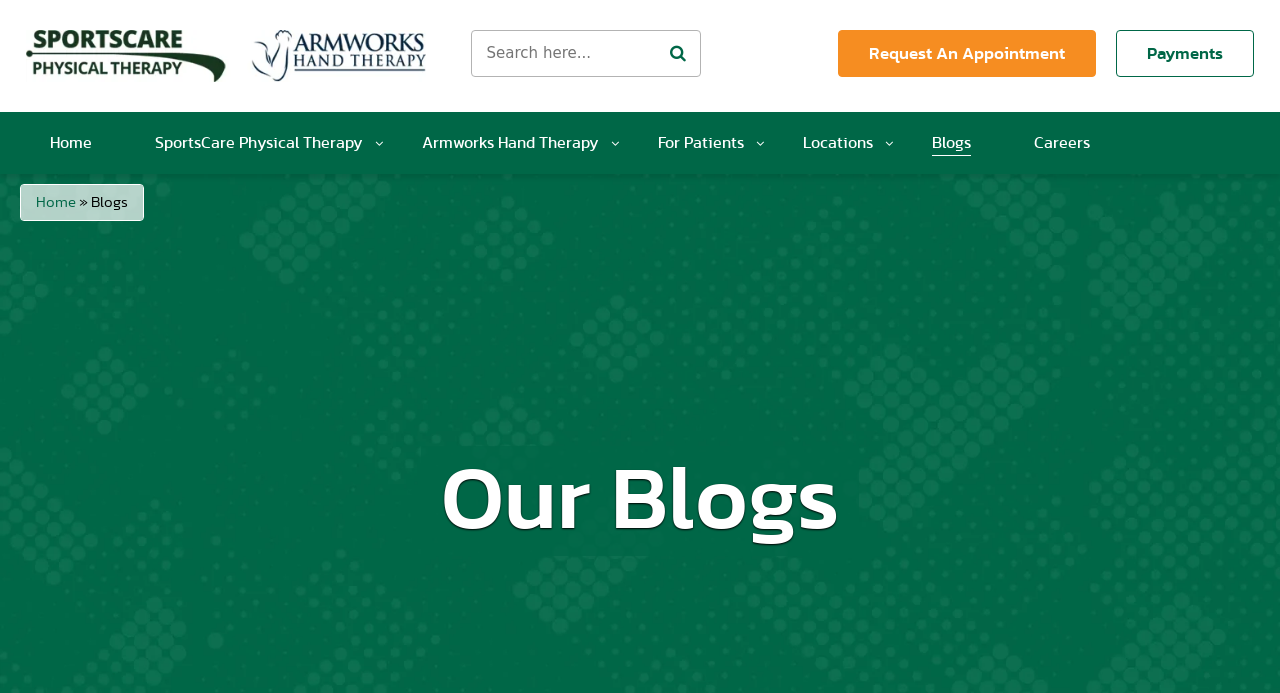Locate the bounding box coordinates of the element to click to perform the following action: 'Request an appointment'. The coordinates should be given as four float values between 0 and 1, in the form of [left, top, right, bottom].

[0.655, 0.043, 0.857, 0.111]